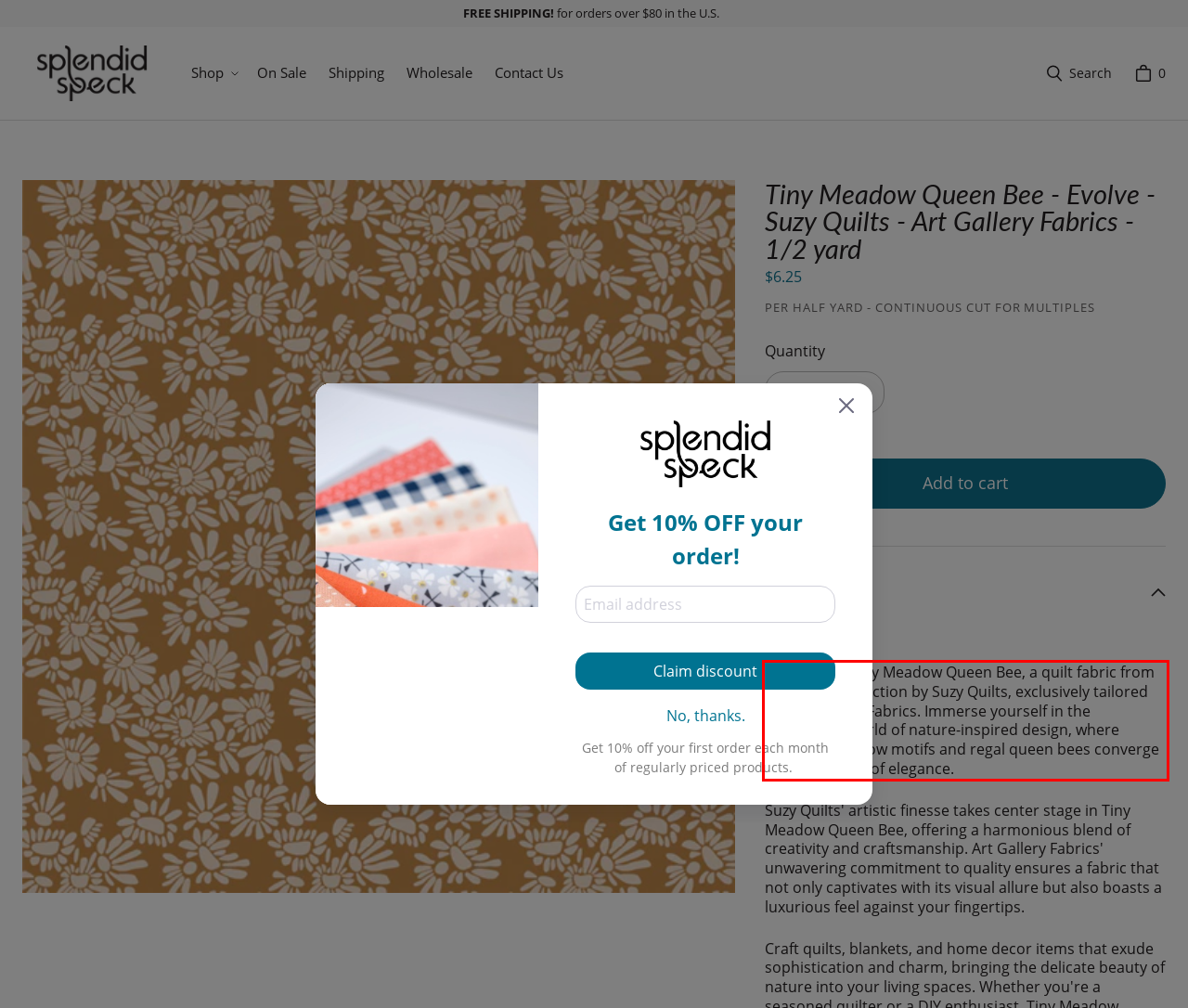You have a screenshot of a webpage with a red bounding box. Identify and extract the text content located inside the red bounding box.

Introducing Tiny Meadow Queen Bee, a quilt fabric from the Evolve collection by Suzy Quilts, exclusively tailored for Art Gallery Fabrics. Immerse yourself in the enchanting world of nature-inspired design, where intricate meadow motifs and regal queen bees converge in a symphony of elegance.